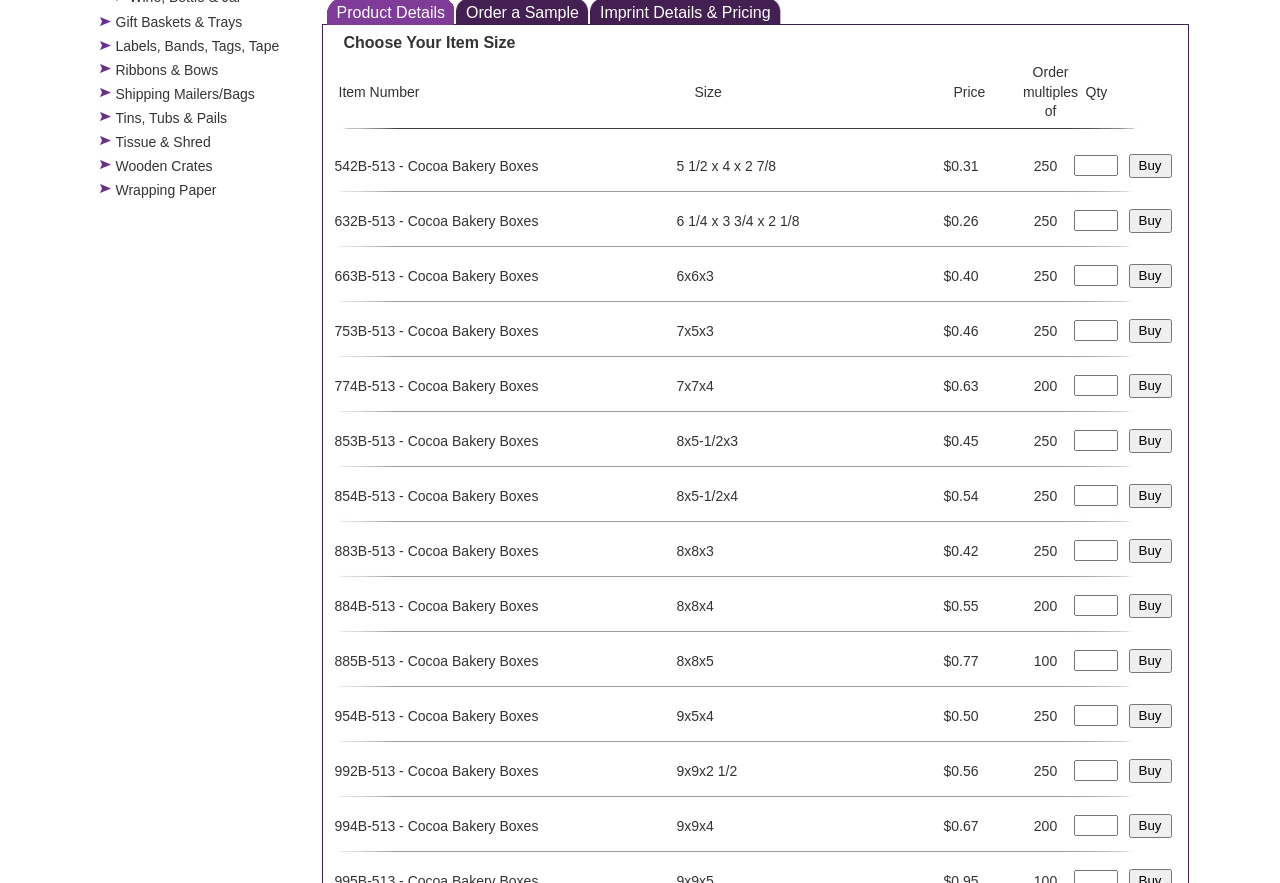Determine the bounding box for the described HTML element: "name="qty"". Ensure the coordinates are four float numbers between 0 and 1 in the format [left, top, right, bottom].

[0.839, 0.861, 0.873, 0.885]